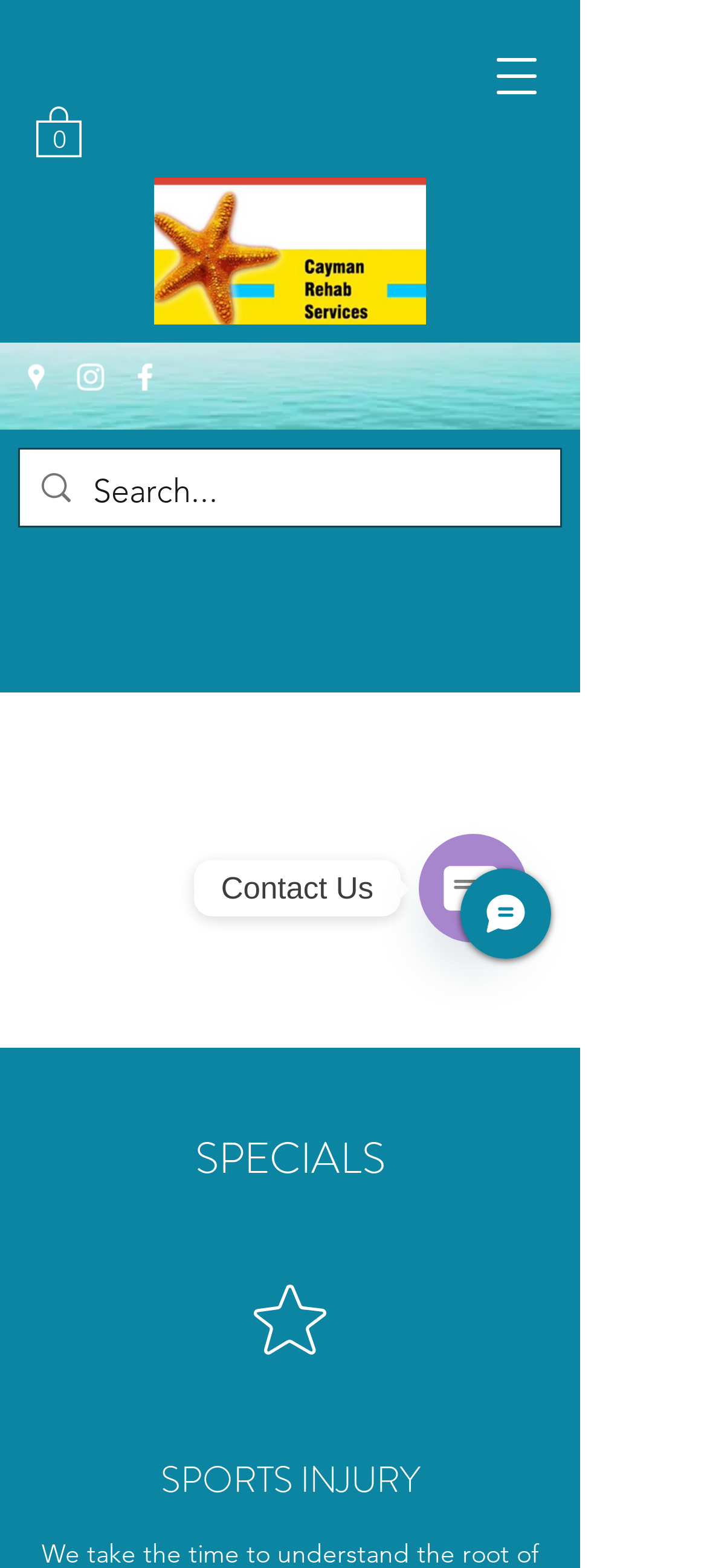Refer to the screenshot and answer the following question in detail:
How many items are in the cart?

The link 'Cart with 0 items' indicates that there are currently 0 items in the cart.